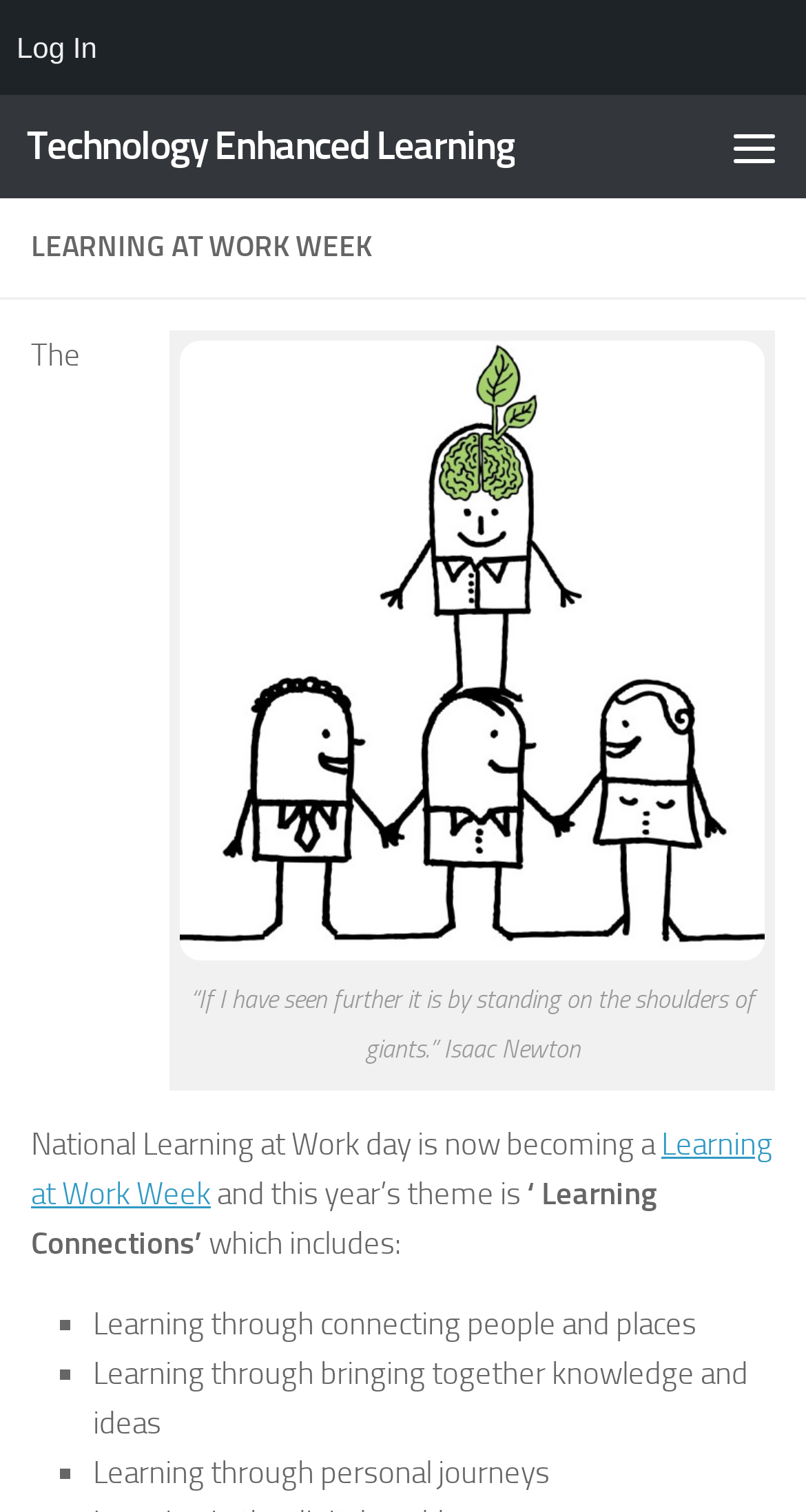What is the purpose of the Learning at Work Week?
Using the information from the image, provide a comprehensive answer to the question.

Although the webpage describes the theme and learning connections, it does not explicitly state the purpose of the Learning at Work Week. However, based on the context, it can be inferred that the purpose is to promote learning and connections in the workplace.